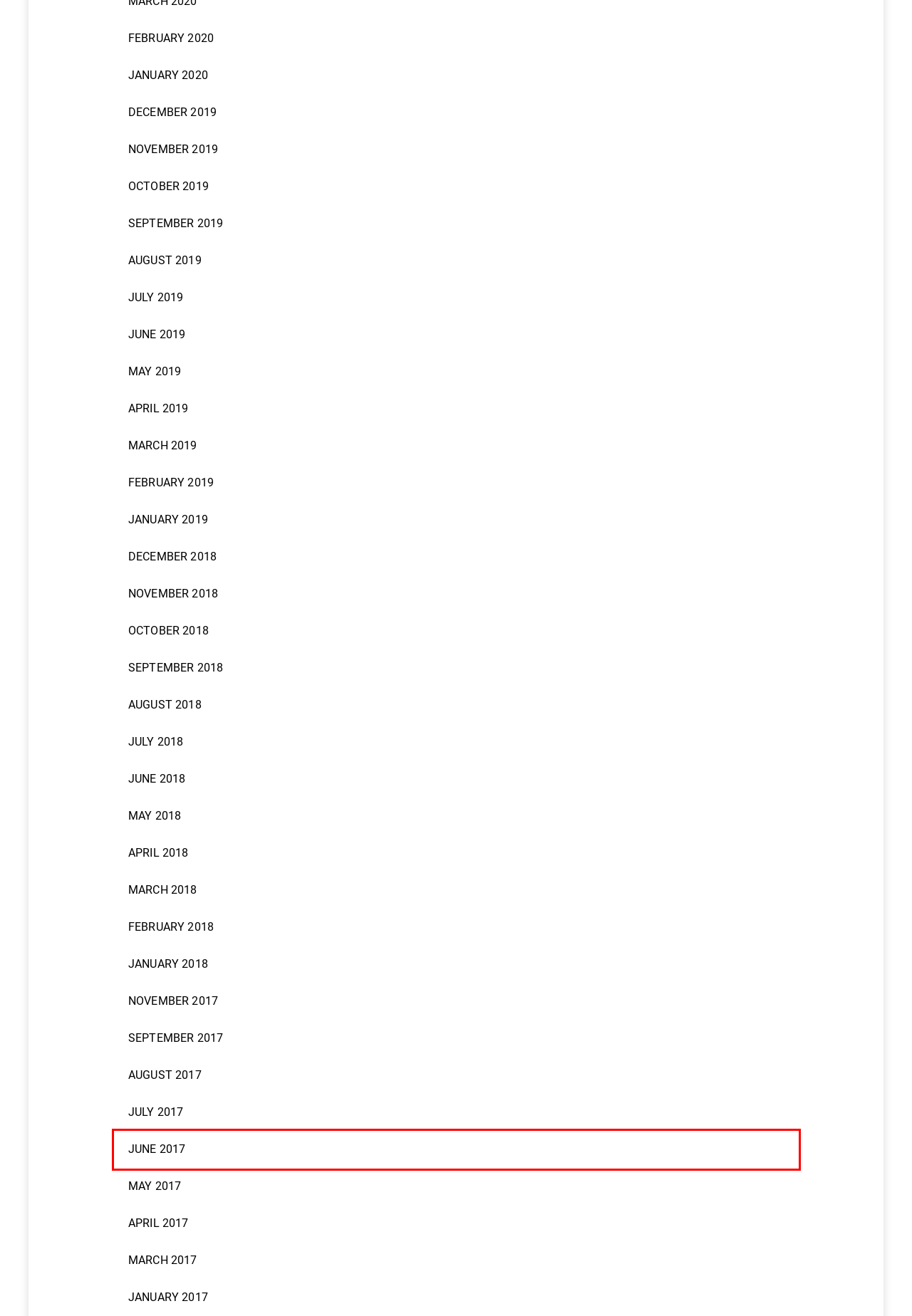You have a screenshot of a webpage where a red bounding box highlights a specific UI element. Identify the description that best matches the resulting webpage after the highlighted element is clicked. The choices are:
A. March 2018 - DBLF - David Boehrer Law Firm
B. July 2017 - DBLF - David Boehrer Law Firm
C. June 2017 - DBLF - David Boehrer Law Firm
D. January 2018 - DBLF - David Boehrer Law Firm
E. December 2019 - DBLF - David Boehrer Law Firm
F. August 2019 - DBLF - David Boehrer Law Firm
G. March 2017 - DBLF - David Boehrer Law Firm
H. April 2018 - DBLF - David Boehrer Law Firm

C